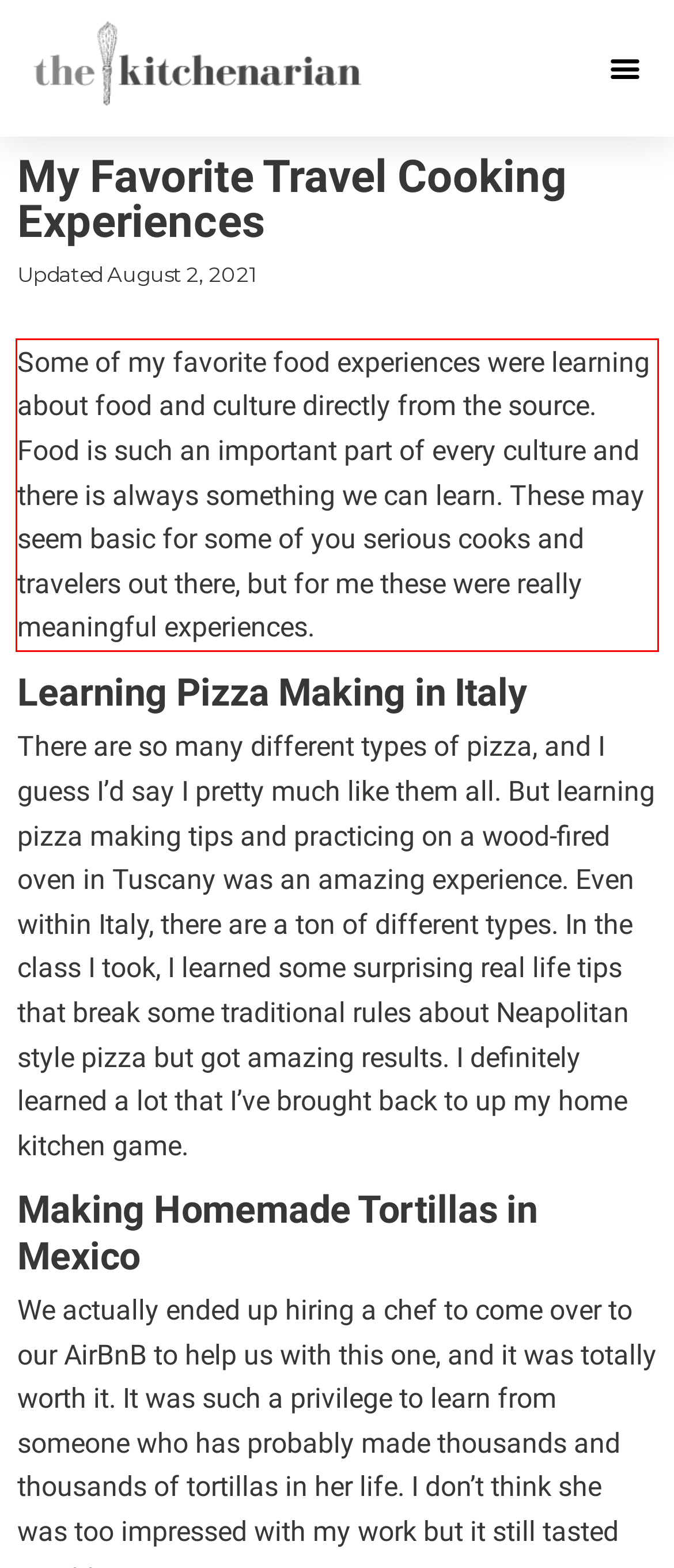Examine the screenshot of the webpage, locate the red bounding box, and generate the text contained within it.

Some of my favorite food experiences were learning about food and culture directly from the source. Food is such an important part of every culture and there is always something we can learn. These may seem basic for some of you serious cooks and travelers out there, but for me these were really meaningful experiences.